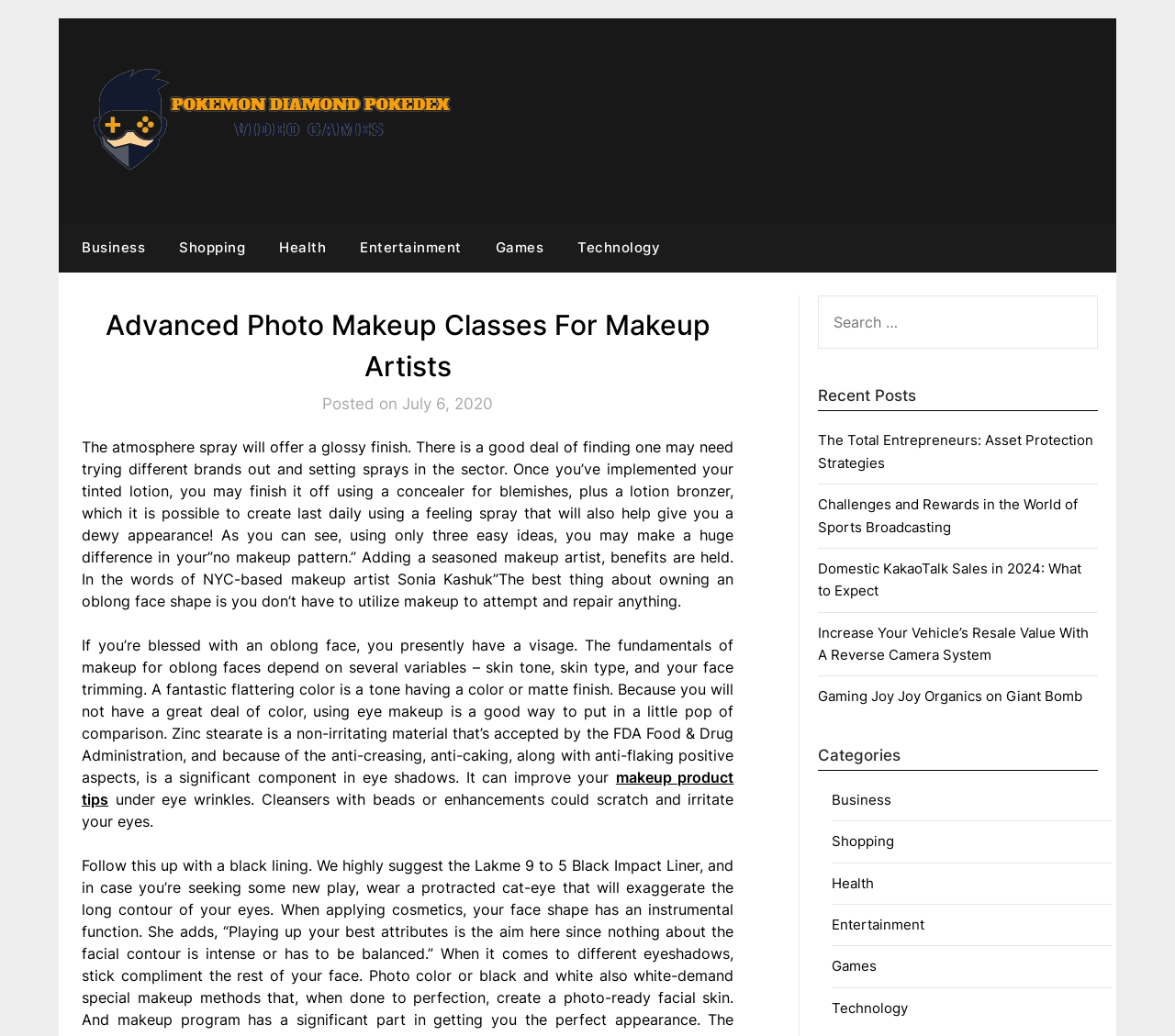Please identify the coordinates of the bounding box for the clickable region that will accomplish this instruction: "View recent post about The Total Entrepreneurs: Asset Protection Strategies".

[0.696, 0.417, 0.931, 0.455]